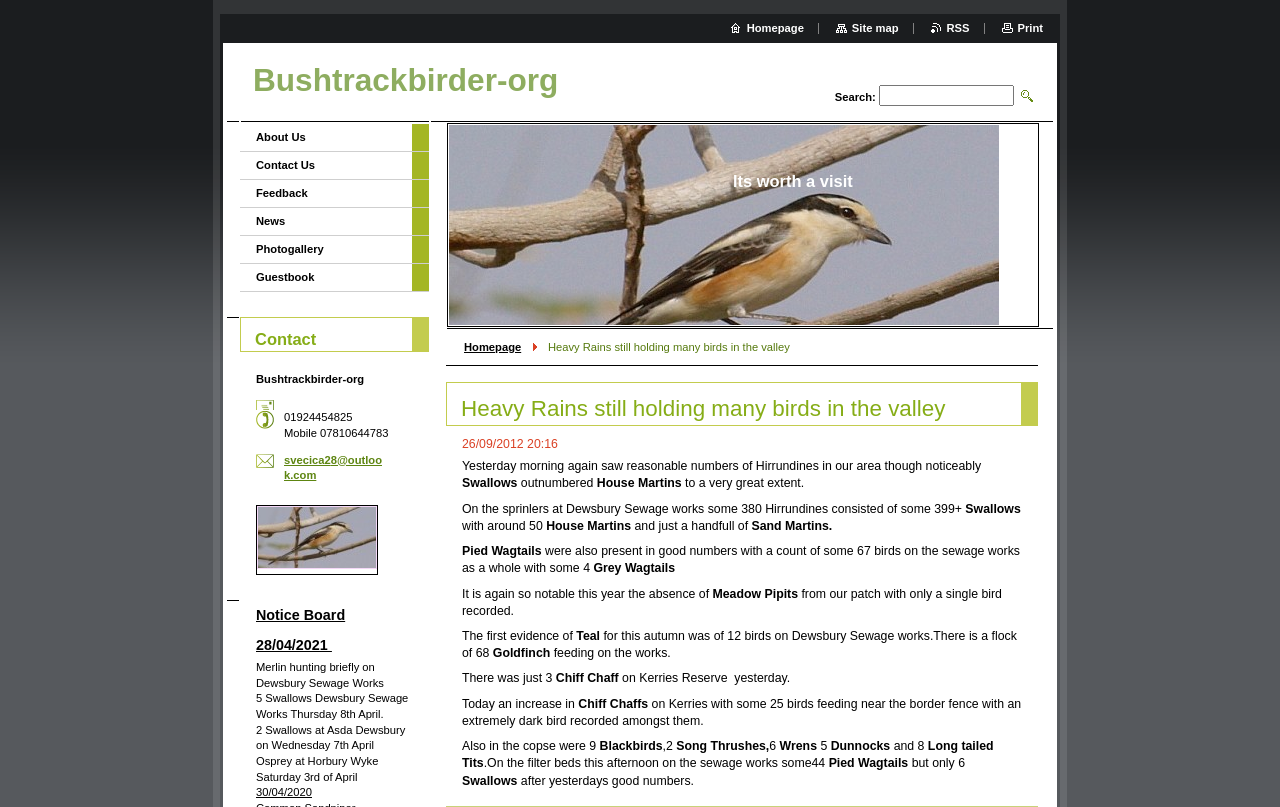Elaborate on the webpage's design and content in a detailed caption.

The webpage is about a birdwatching blog, specifically a post titled "Heavy Rains still holding many birds in the valley" on the Bushtrackbirder-org website. 

At the top of the page, there is a search bar with a "Search" button next to it. Below the search bar, there is a heading that reads "Its worth a visit". 

On the left side of the page, there are several links to other sections of the website, including "About Us", "Contact Us", "Feedback", "News", "Photogallery", and "Guestbook". 

The main content of the page is a blog post that discusses the author's birdwatching experience on a specific day. The post is divided into several paragraphs, each describing the different bird species the author saw, including Hirrundines, Swallows, House Martins, Sand Martins, Pied Wagtails, Grey, Meadow Pipits, Teal, Goldfinch, Chiff Chaff, Blackbirds, Song Thrushes, Wrens, Dunnocks, and Long-tailed Tits. The author also mentions the number of each species they saw.

At the bottom of the page, there is a section titled "Contact" with the website's contact information, including a phone number, mobile number, and email address. Below that, there is a "Notice Board" section with several short notices about bird sightings on different dates.

There are also several links to other pages at the bottom of the page, including "Homepage", "Site map", "RSS", and "Print".